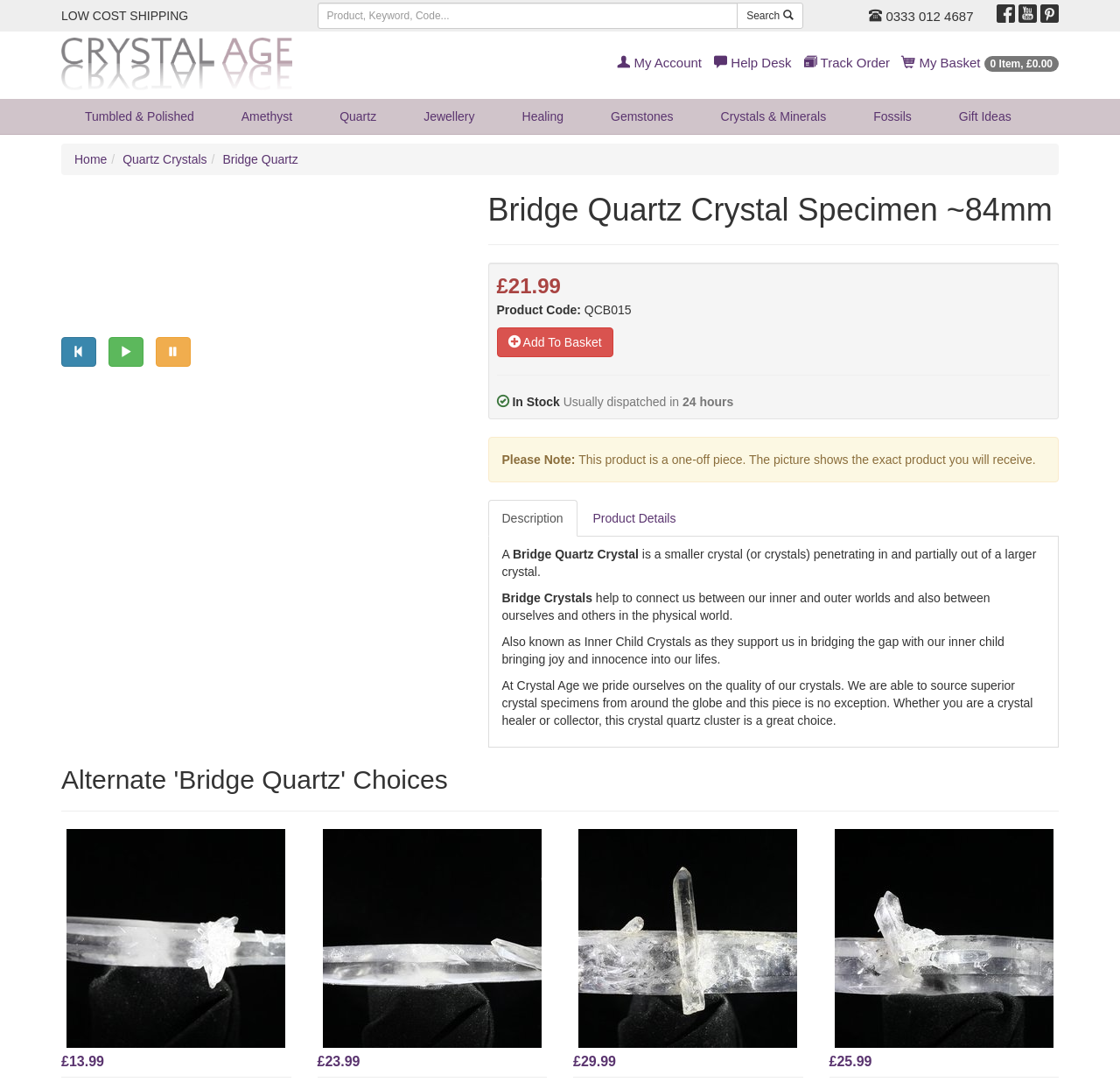What is the price of the Bridge Quartz Crystal Specimen?
Using the details shown in the screenshot, provide a comprehensive answer to the question.

The price of the Bridge Quartz Crystal Specimen is located in the product details section, which is indicated by the StaticText element with the text '£21.99'.